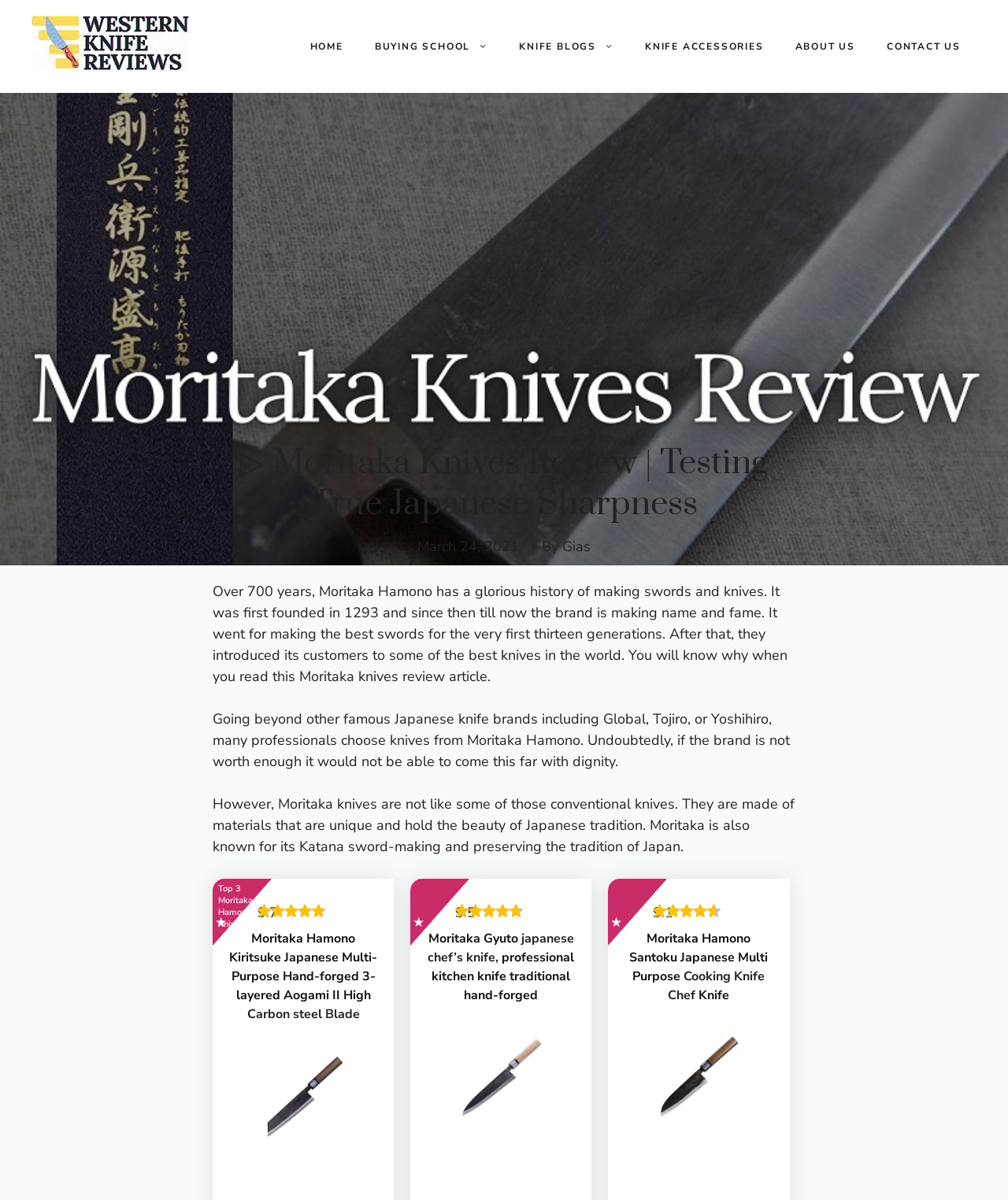Respond with a single word or phrase to the following question:
What is the brand of knives being reviewed?

Moritaka Hamono